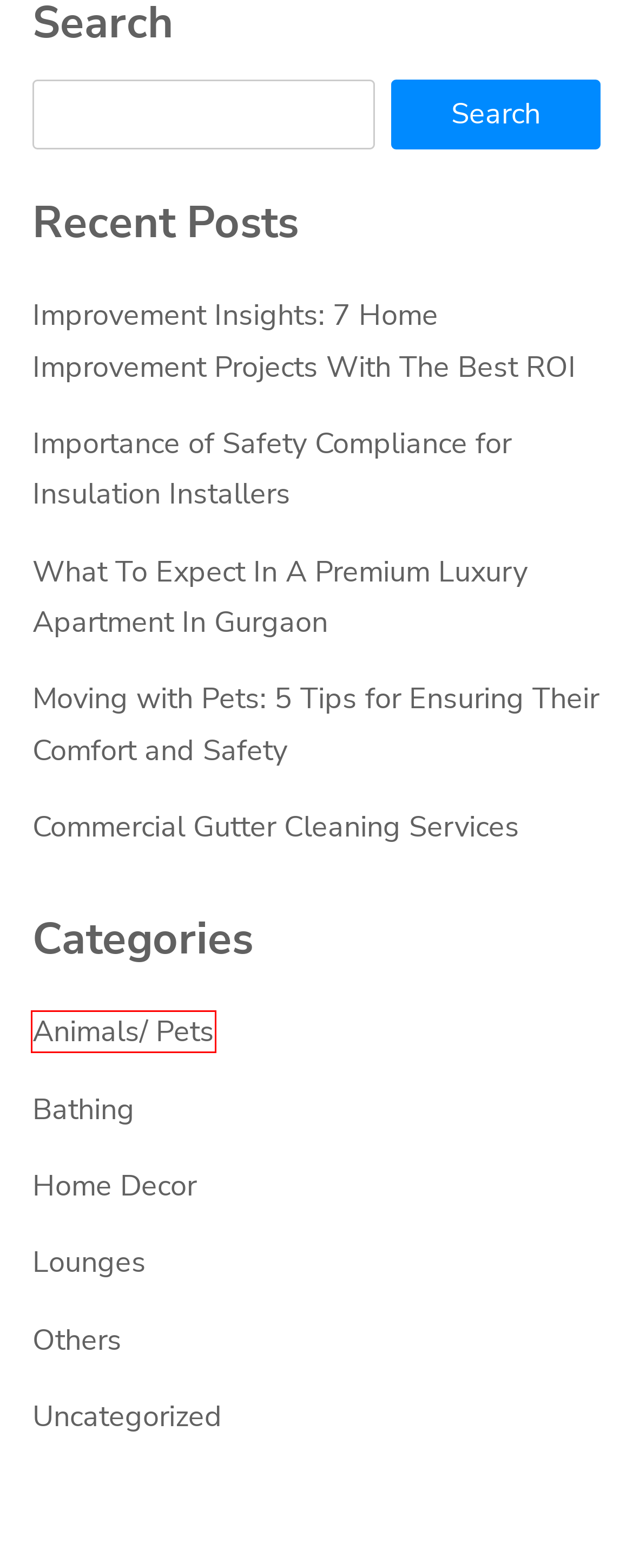You have a screenshot of a webpage with a red bounding box around an element. Identify the webpage description that best fits the new page that appears after clicking the selected element in the red bounding box. Here are the candidates:
A. Importance of Safety Compliance for Insulation Installers – Think Lounges
B. Lounges – Think Lounges
C. Moving with Pets: 5 Tips for Ensuring Their Comfort and Safety – Think Lounges
D. Commercial Gutter Cleaning Services – Think Lounges
E. Animals/ Pets – Think Lounges
F. Others – Think Lounges
G. What To Expect In A Premium Luxury Apartment In Gurgaon – Think Lounges
H. Uncategorized – Think Lounges

E